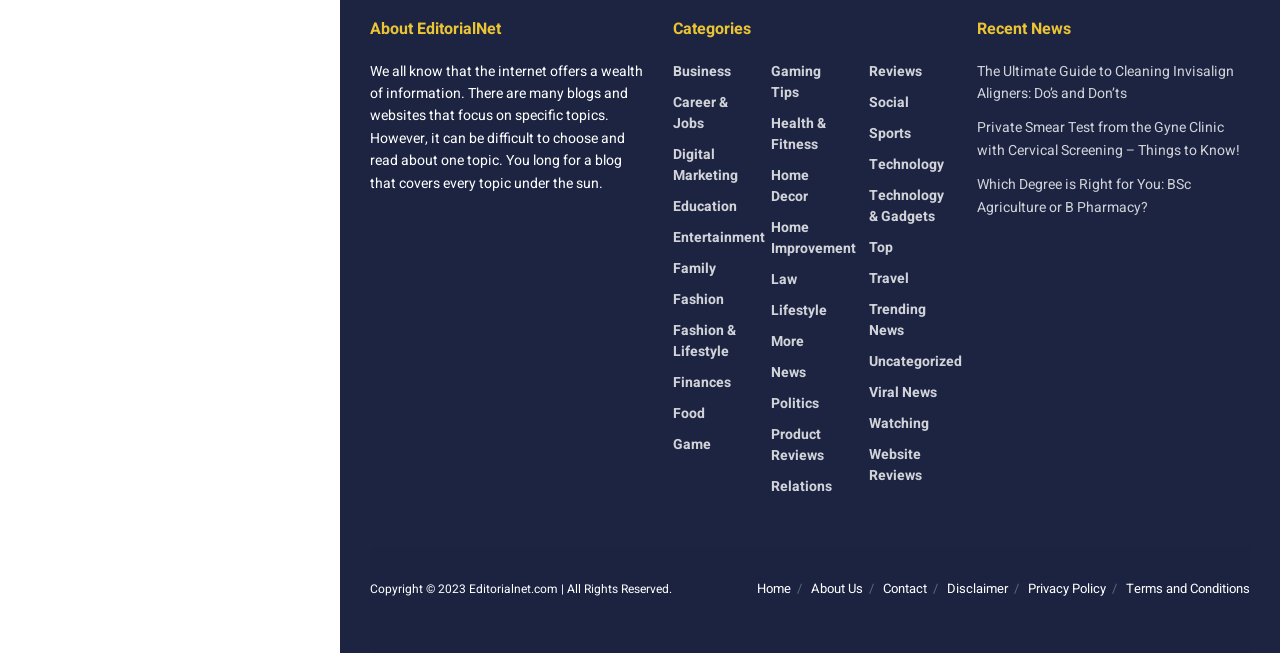What is the title of the first news article?
Could you answer the question with a detailed and thorough explanation?

The webpage has a section 'Recent News' which lists several news articles. The first news article is titled 'The Ultimate Guide to Cleaning Invisalign Aligners: Do’s and Don’ts'.